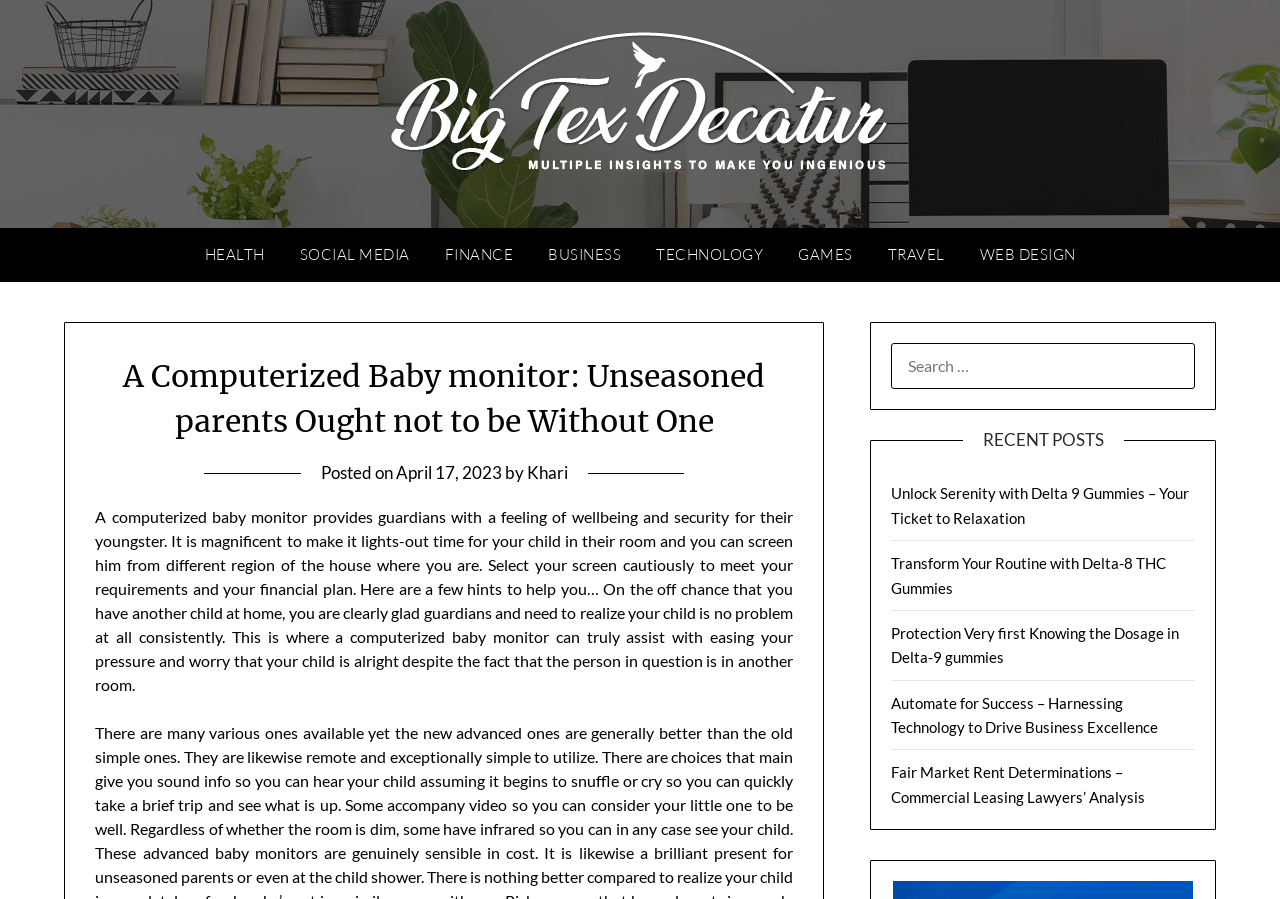Using the webpage screenshot, find the UI element described by Khari. Provide the bounding box coordinates in the format (top-left x, top-left y, bottom-right x, bottom-right y), ensuring all values are floating point numbers between 0 and 1.

[0.411, 0.514, 0.443, 0.537]